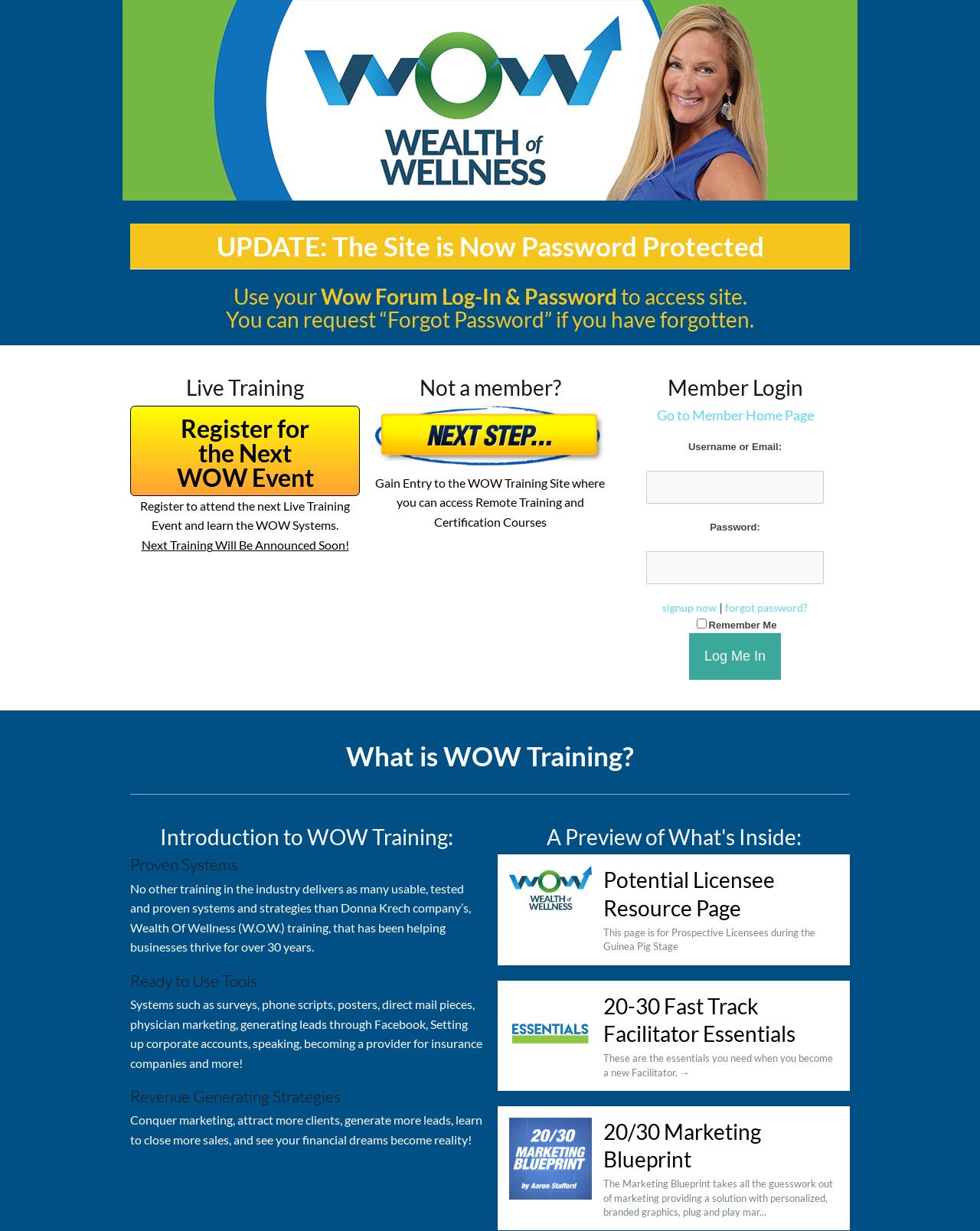What is the '20/30 Marketing Blueprint'?
Carefully analyze the image and provide a detailed answer to the question.

The link '20/30 Marketing Blueprint' is described as providing a 'solution with personalized, branded graphics, plug and play marketing', suggesting that it is a marketing resource that offers a comprehensive and customizable marketing strategy for users.